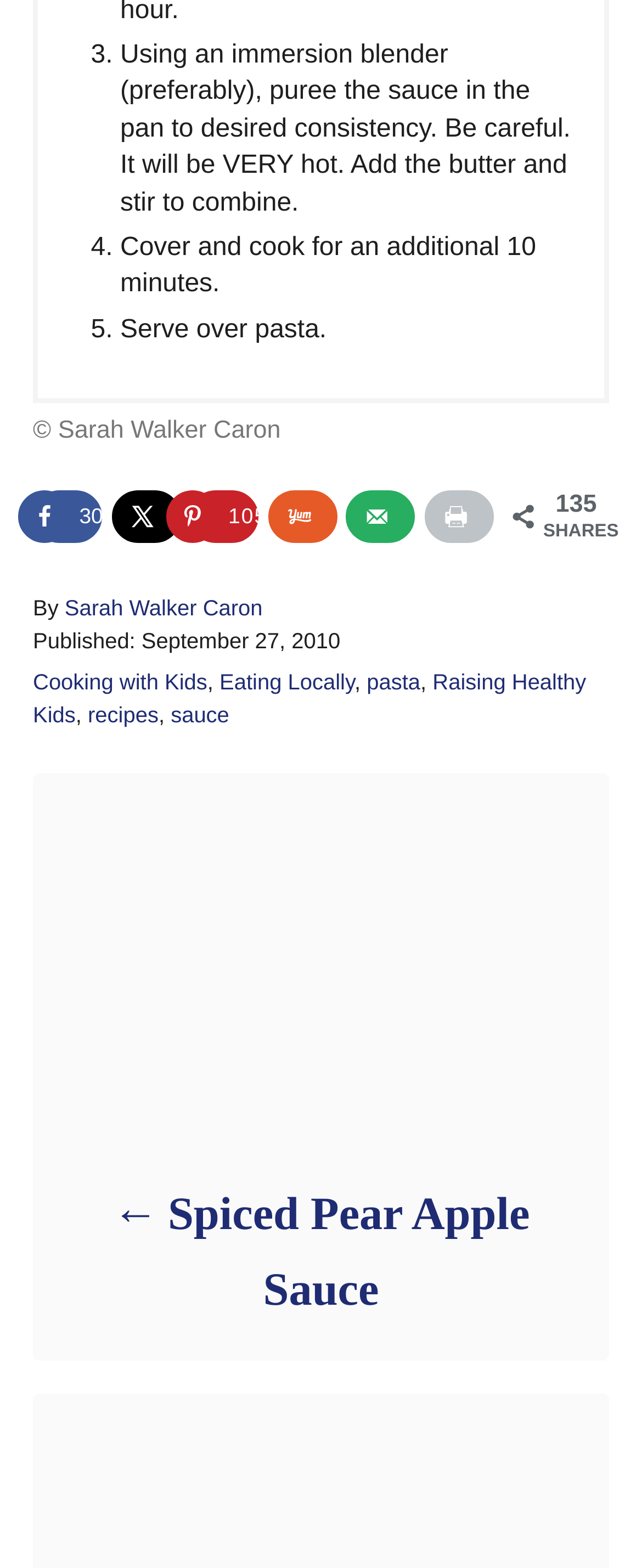Please locate the bounding box coordinates of the region I need to click to follow this instruction: "Print this webpage".

[0.661, 0.313, 0.769, 0.347]